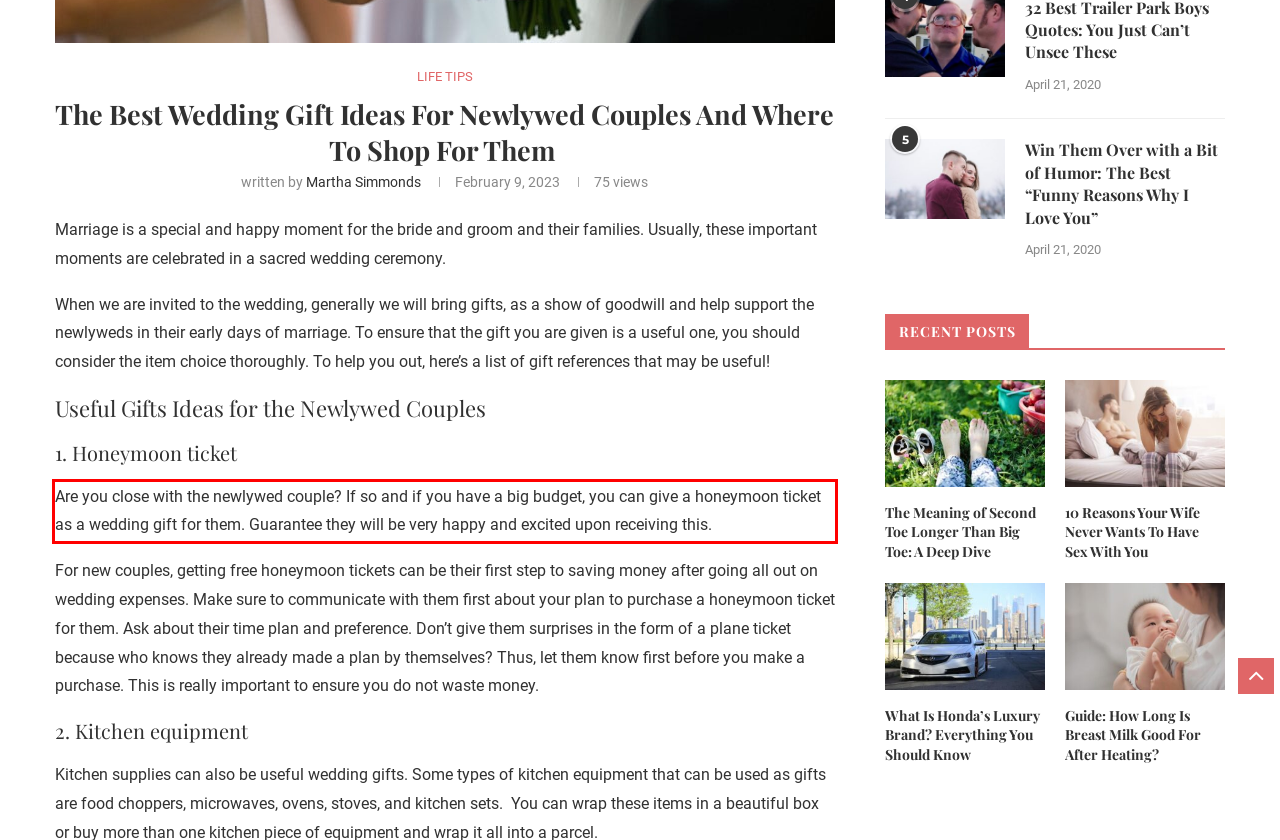Examine the webpage screenshot and use OCR to obtain the text inside the red bounding box.

Are you close with the newlywed couple? If so and if you have a big budget, you can give a honeymoon ticket as a wedding gift for them. Guarantee they will be very happy and excited upon receiving this.